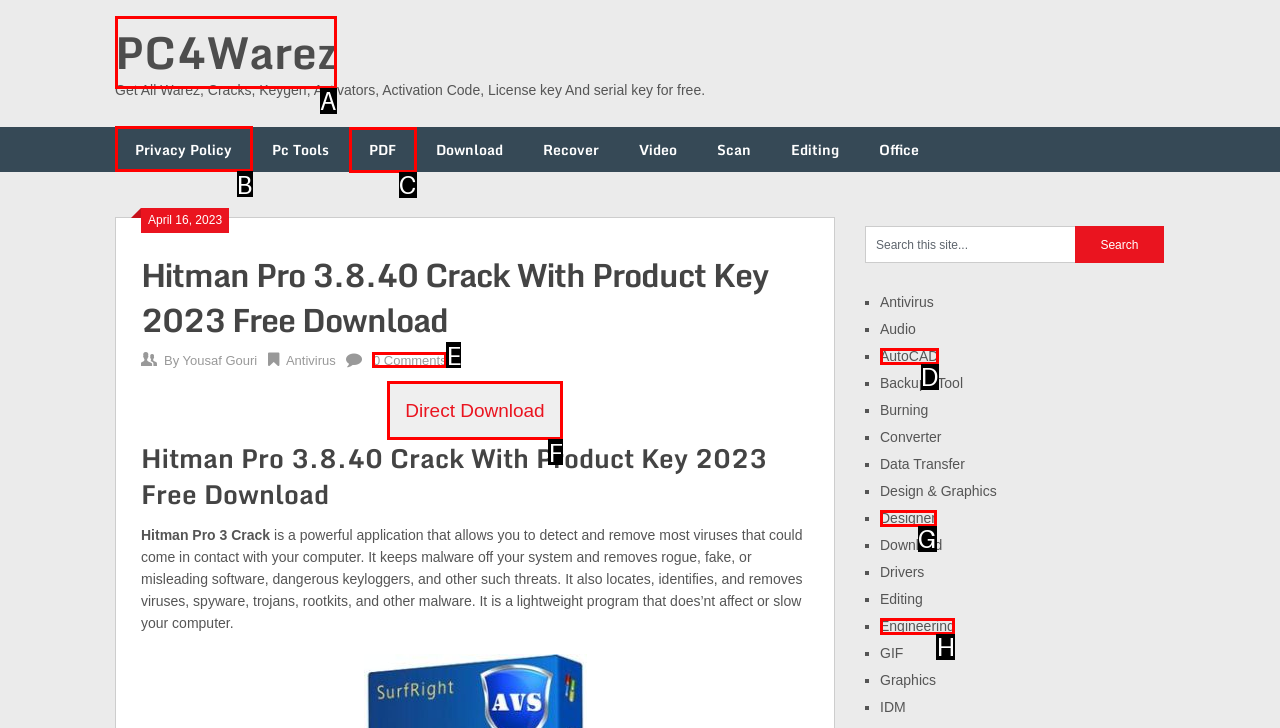Determine the right option to click to perform this task: Check the 'Privacy Policy'
Answer with the correct letter from the given choices directly.

B